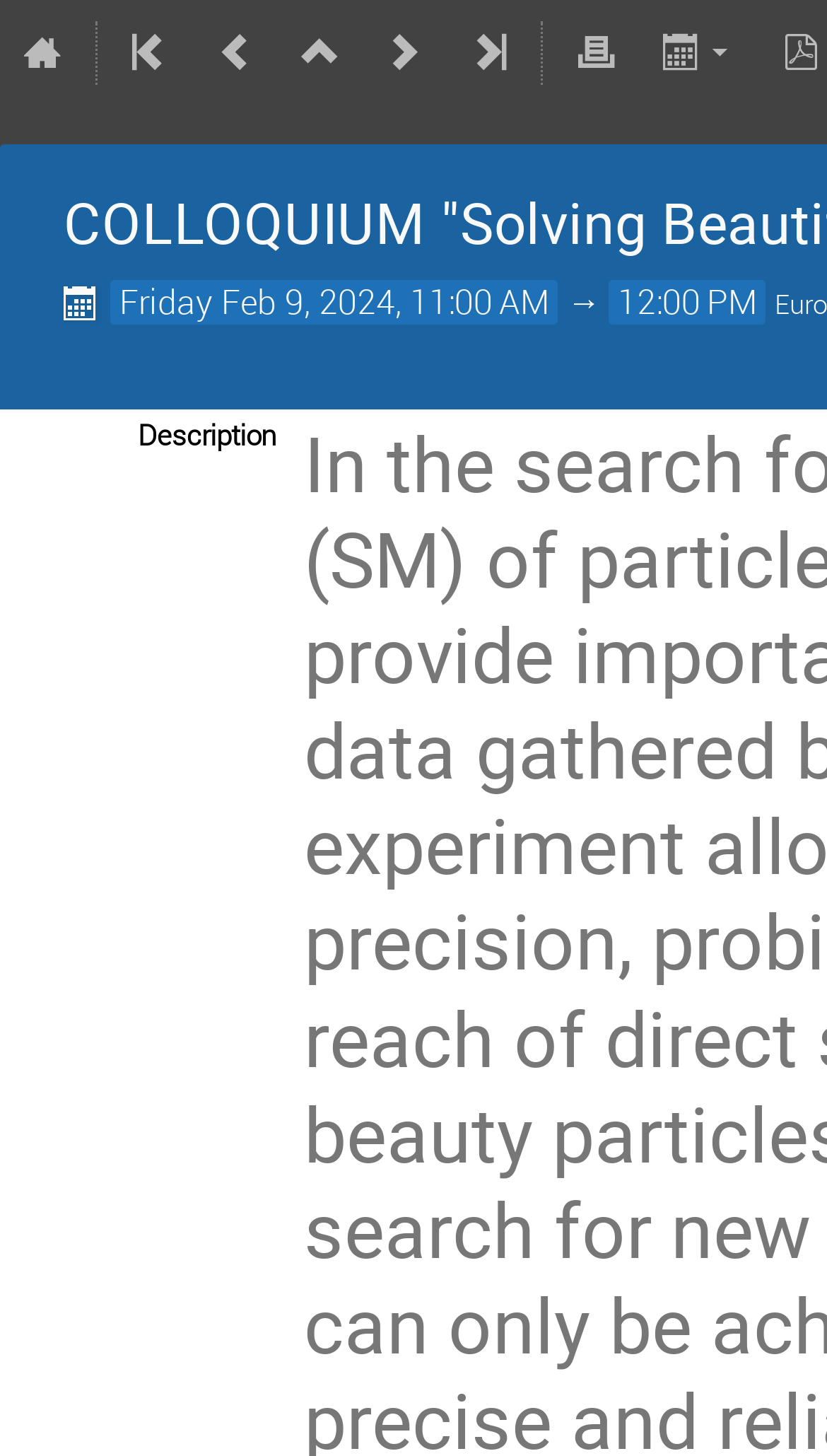Give a detailed overview of the webpage's appearance and contents.

The webpage appears to be an event page for a colloquium titled "Solving Beautiful Puzzles" by Keri Vos, scheduled to take place on Friday, February 9, 2024, from 11:00 AM to 12:00 PM. 

At the top of the page, there are several icons and links, including a series of five icons with no descriptive text, followed by a "K" and an "L" link, and then another three icons. These elements are positioned horizontally across the top of the page. 

To the right of these icons, there is a button with a dollar sign icon. 

Below the top section, there is a section displaying the start and end date and time of the event. This section is divided into two parts, with the start time "Friday Feb 9, 2024, 11:00 AM" on the left and an arrow pointing to the right, followed by the end time "12:00 PM" on the right. 

Further down the page, there is a section with a heading labeled "Description", which suggests that there may be a detailed description of the event below this heading, although the provided accessibility tree does not include this content.